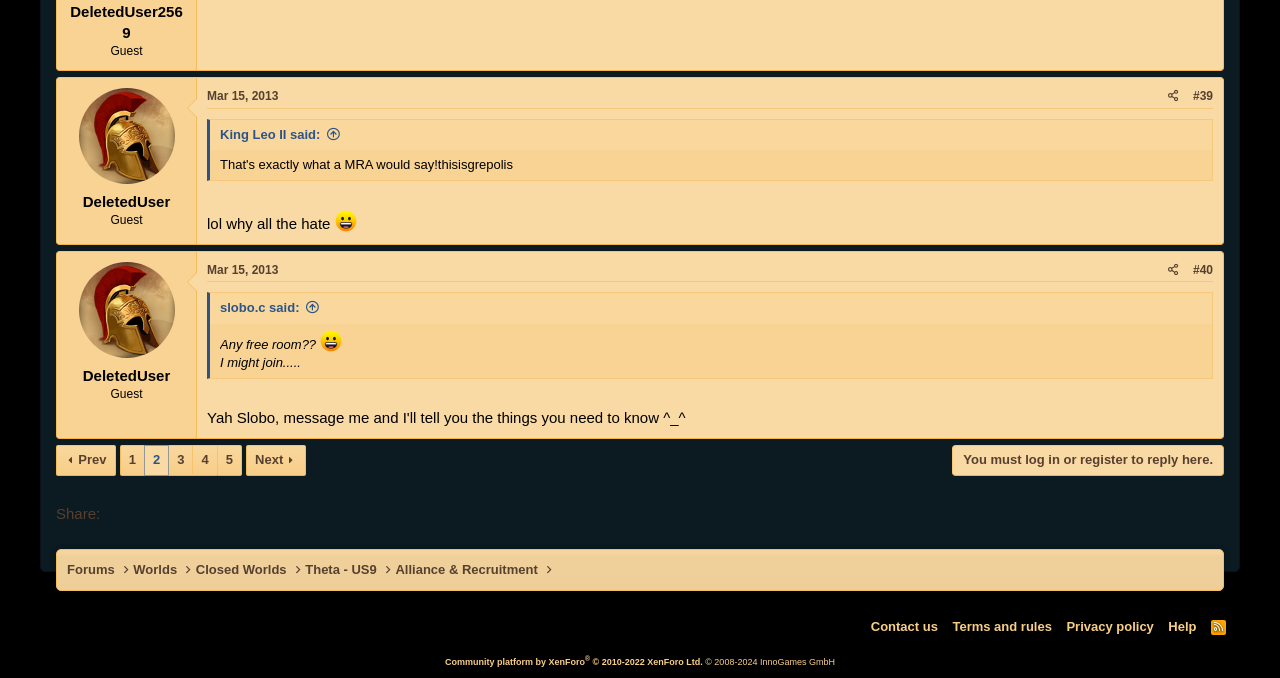What is the purpose of the 'Share' link?
Give a one-word or short-phrase answer derived from the screenshot.

To share the post